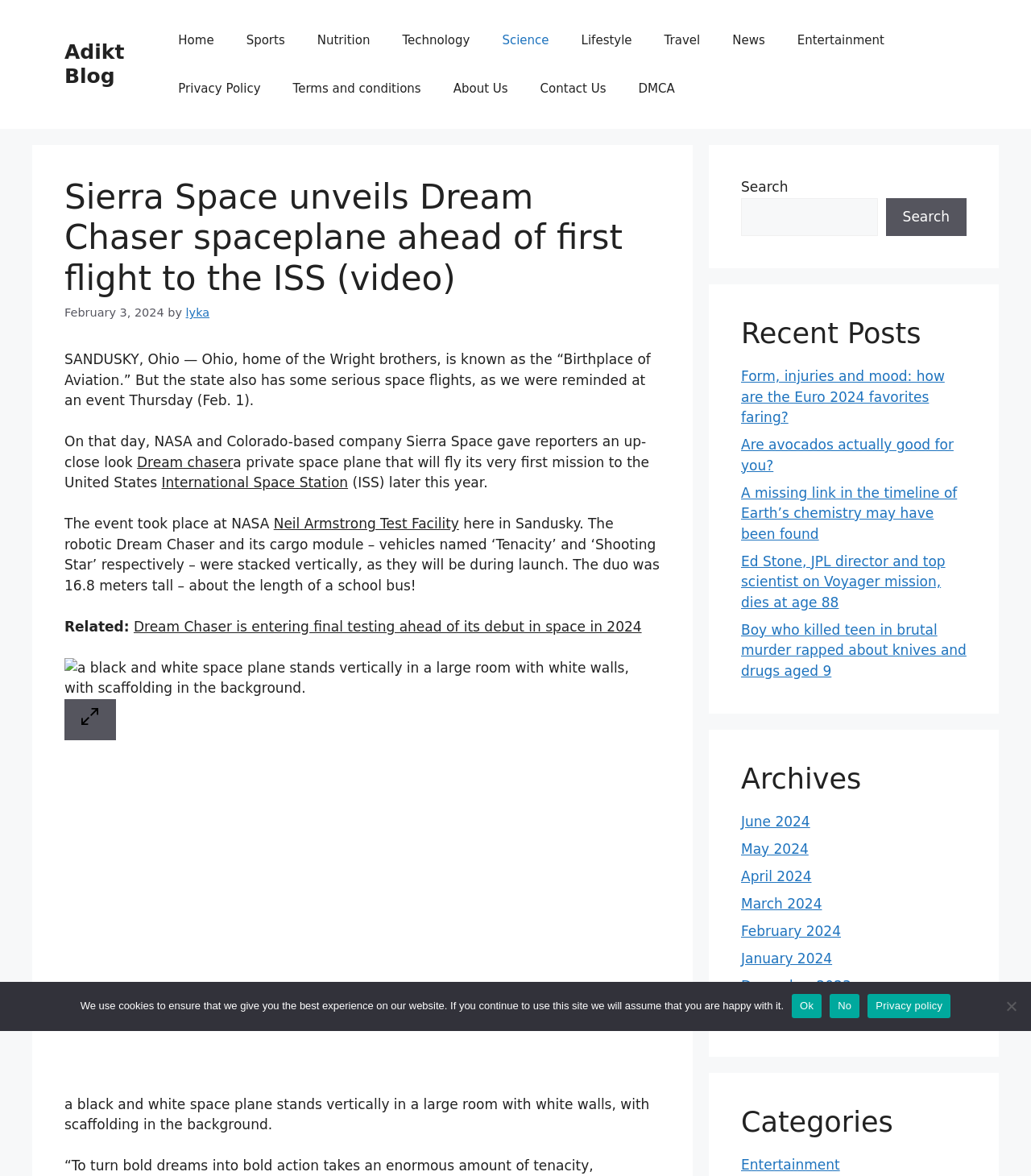Locate the bounding box coordinates of the element's region that should be clicked to carry out the following instruction: "Search for something". The coordinates need to be four float numbers between 0 and 1, i.e., [left, top, right, bottom].

[0.719, 0.168, 0.851, 0.201]